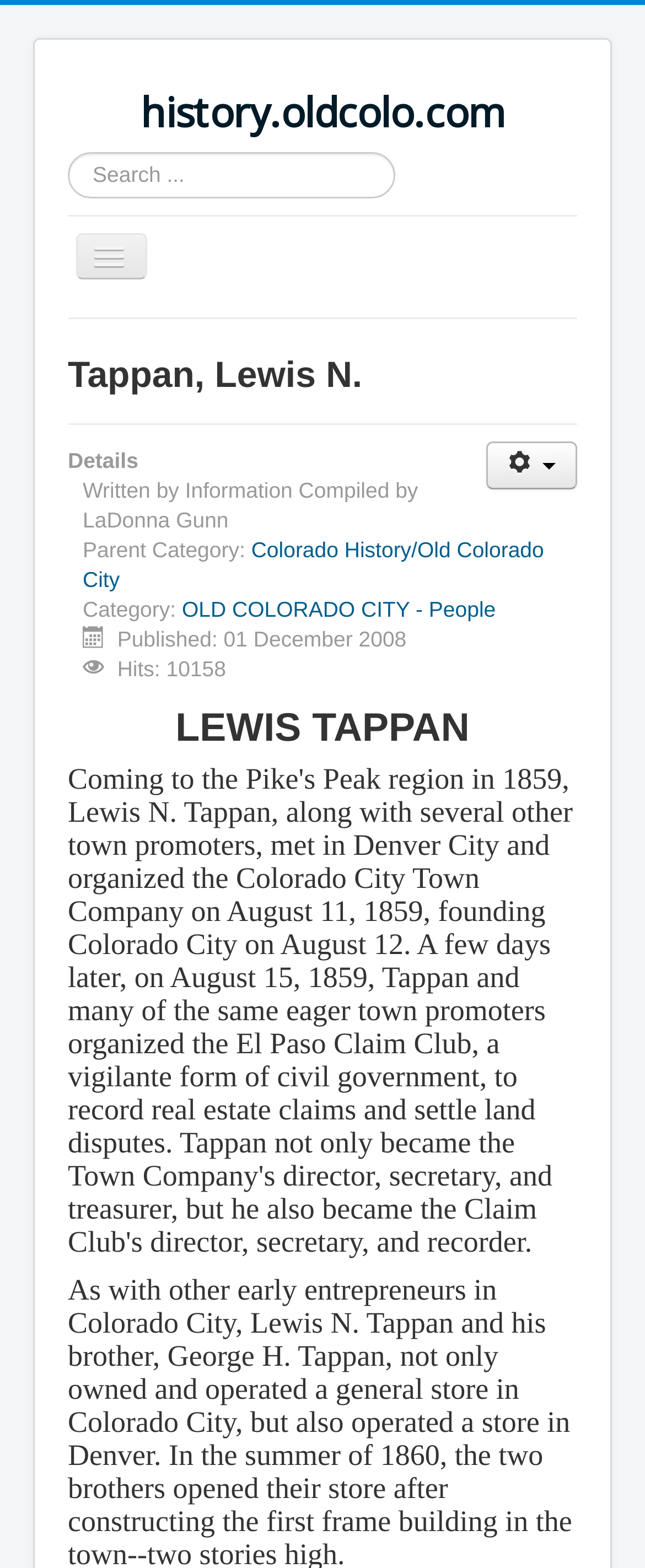Based on what you see in the screenshot, provide a thorough answer to this question: How many hits has the article received?

I found the answer by looking at the static text element with the text 'Hits: 10158'. This suggests that the article has received 10158 hits.